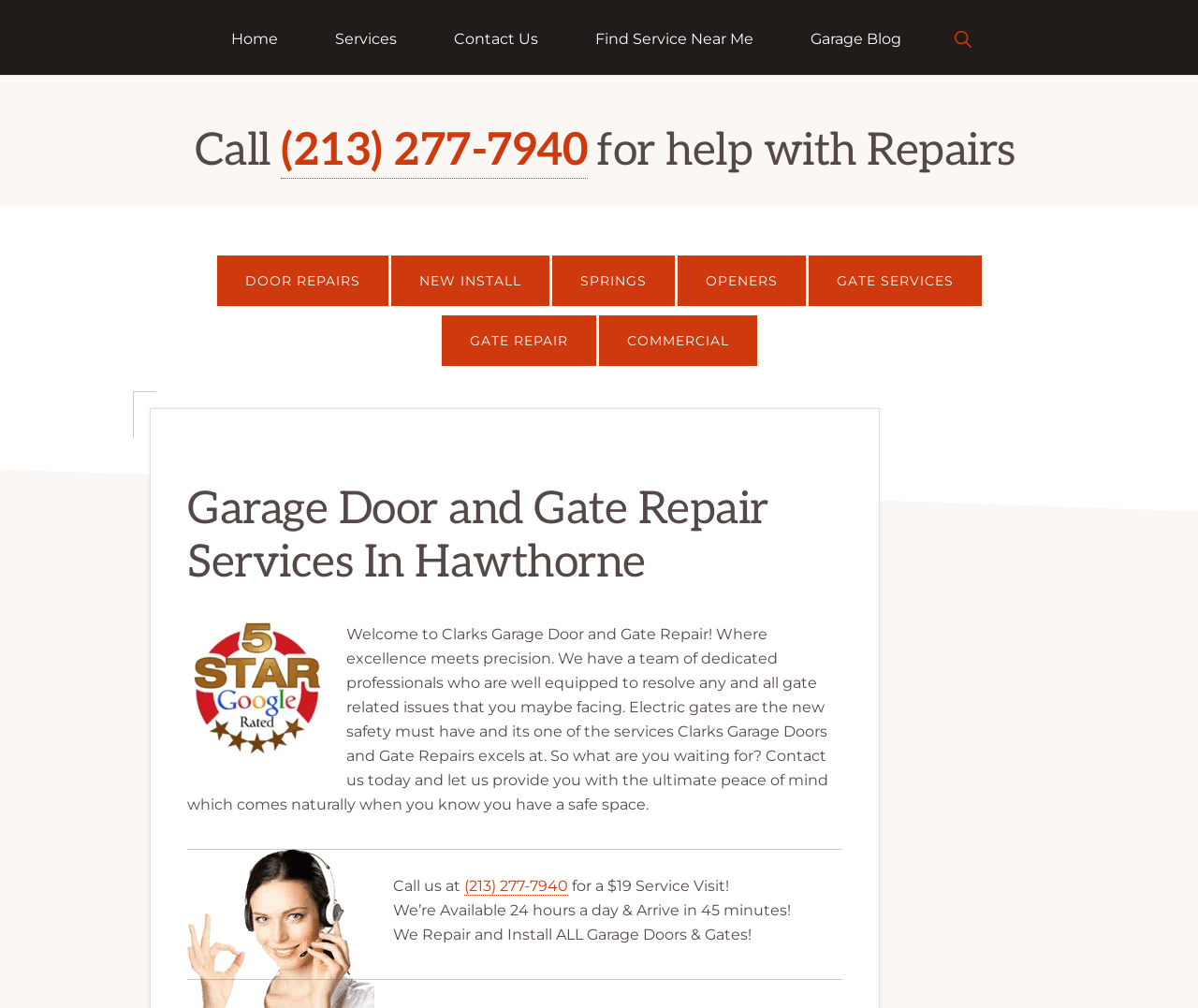Carefully observe the image and respond to the question with a detailed answer:
What is the cost of a service visit?

I found the cost of a service visit by looking at the text 'for a $19 Service Visit!' which indicates that the cost of a service visit is $19.